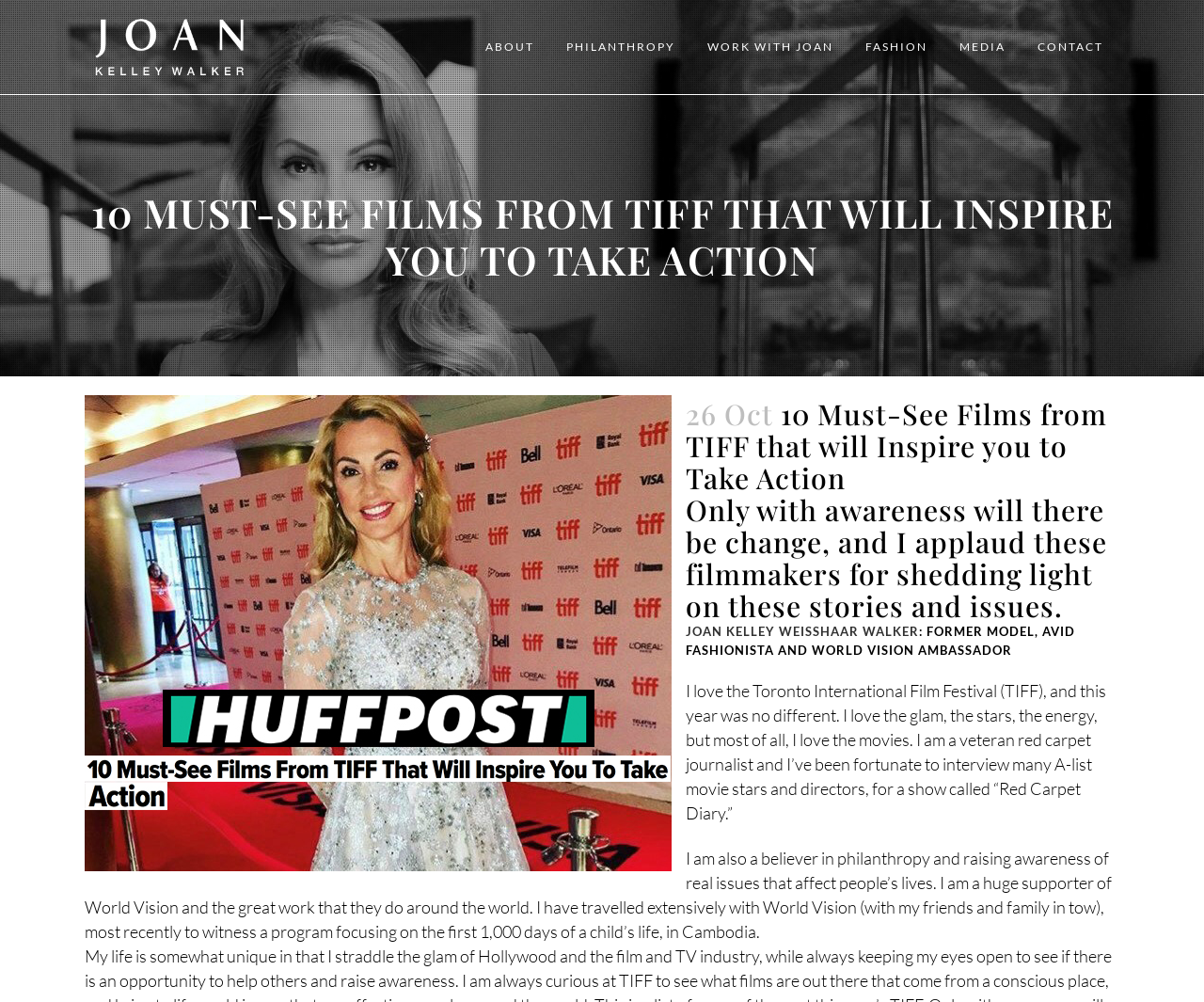What is the name of the show that the author has worked on?
We need a detailed and exhaustive answer to the question. Please elaborate.

The author mentions that they have worked on a show called 'Red Carpet Diary' as a veteran red carpet journalist, as stated in the text 'I am a veteran red carpet journalist and I’ve been fortunate to interview many A-list movie stars and directors, for a show called “Red Carpet Diary.”'.